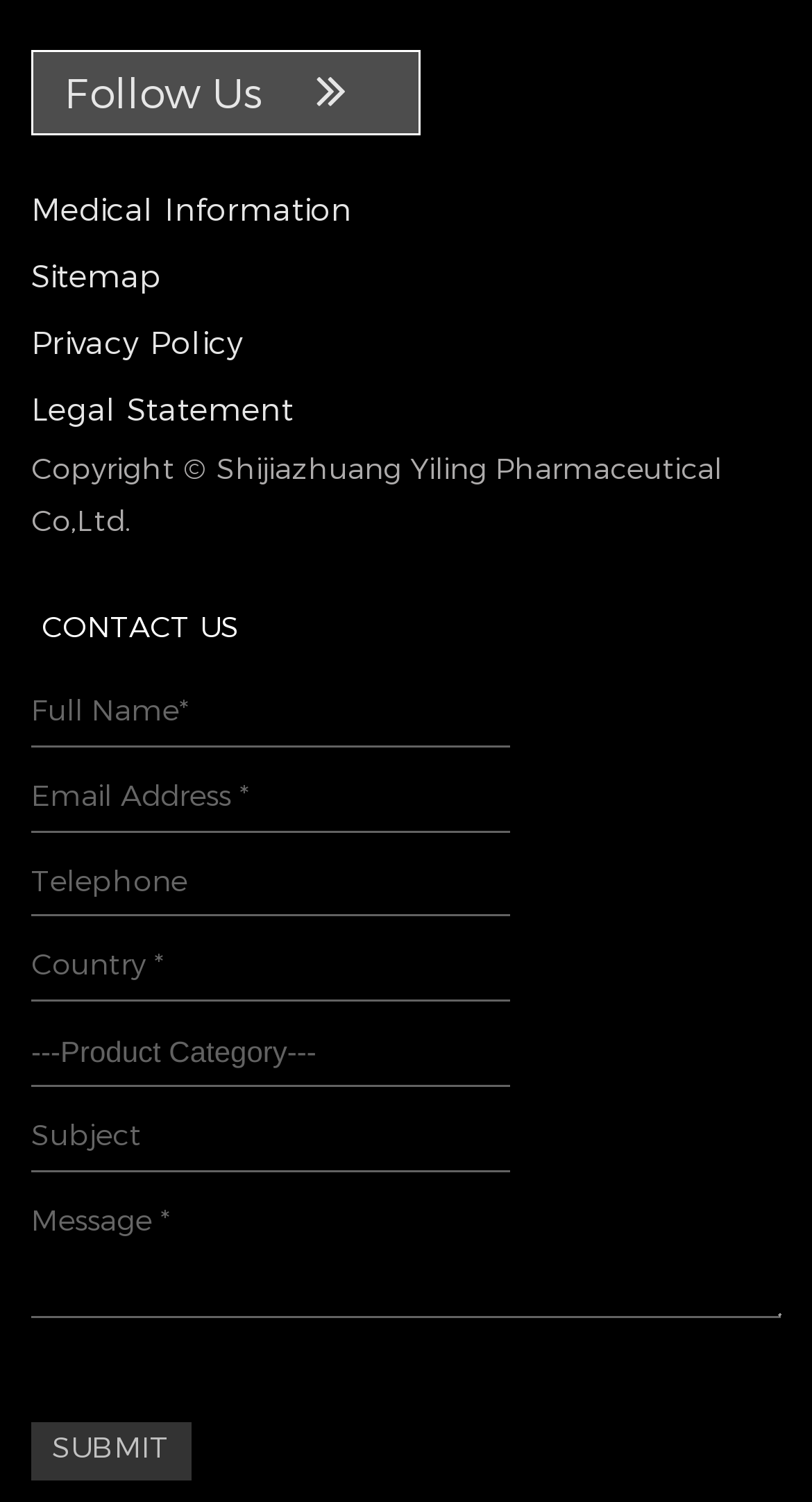Could you indicate the bounding box coordinates of the region to click in order to complete this instruction: "Click on Follow Us".

[0.038, 0.034, 0.518, 0.091]